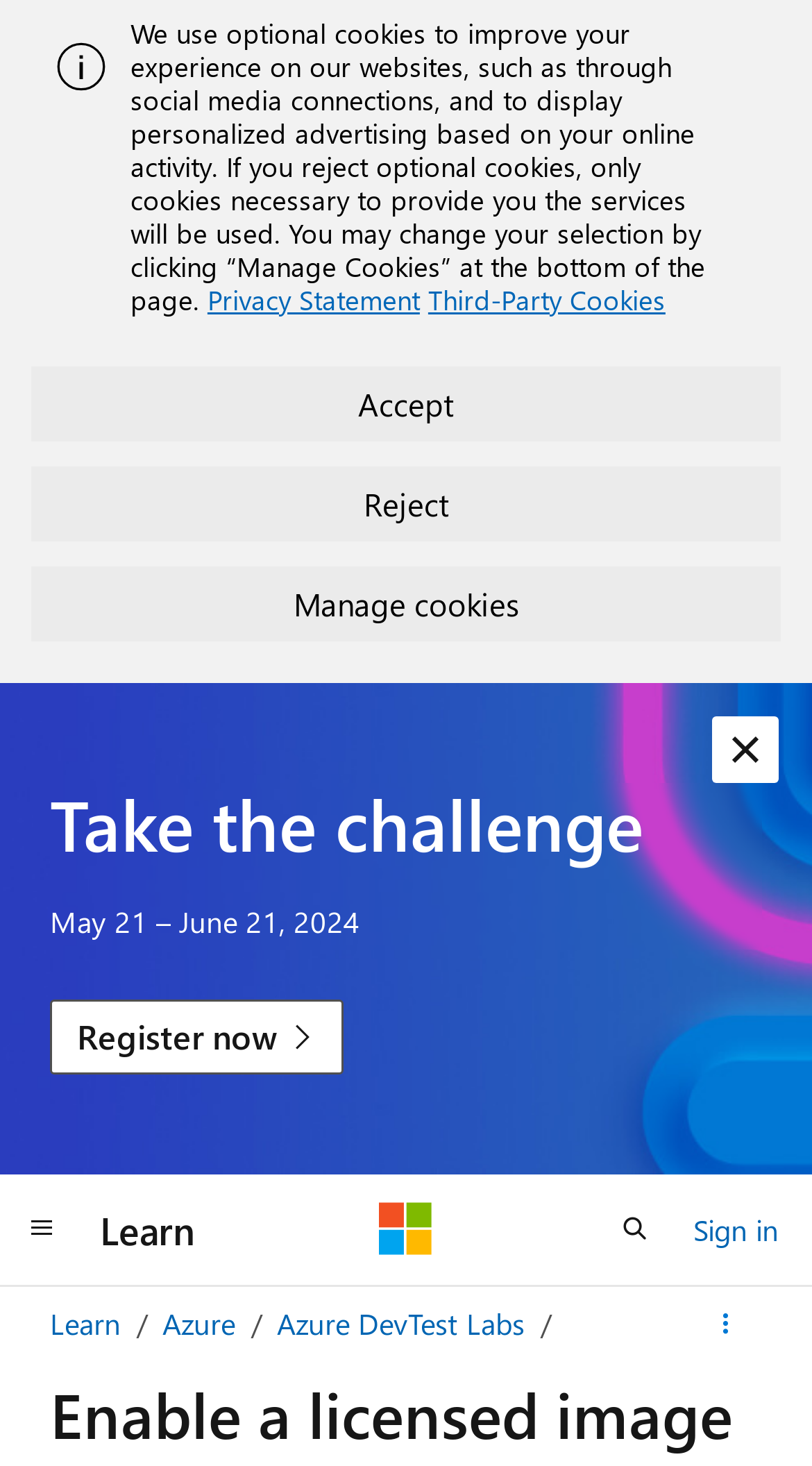Please extract the primary headline from the webpage.

Enable a licensed image in your lab in Azure DevTest Labs